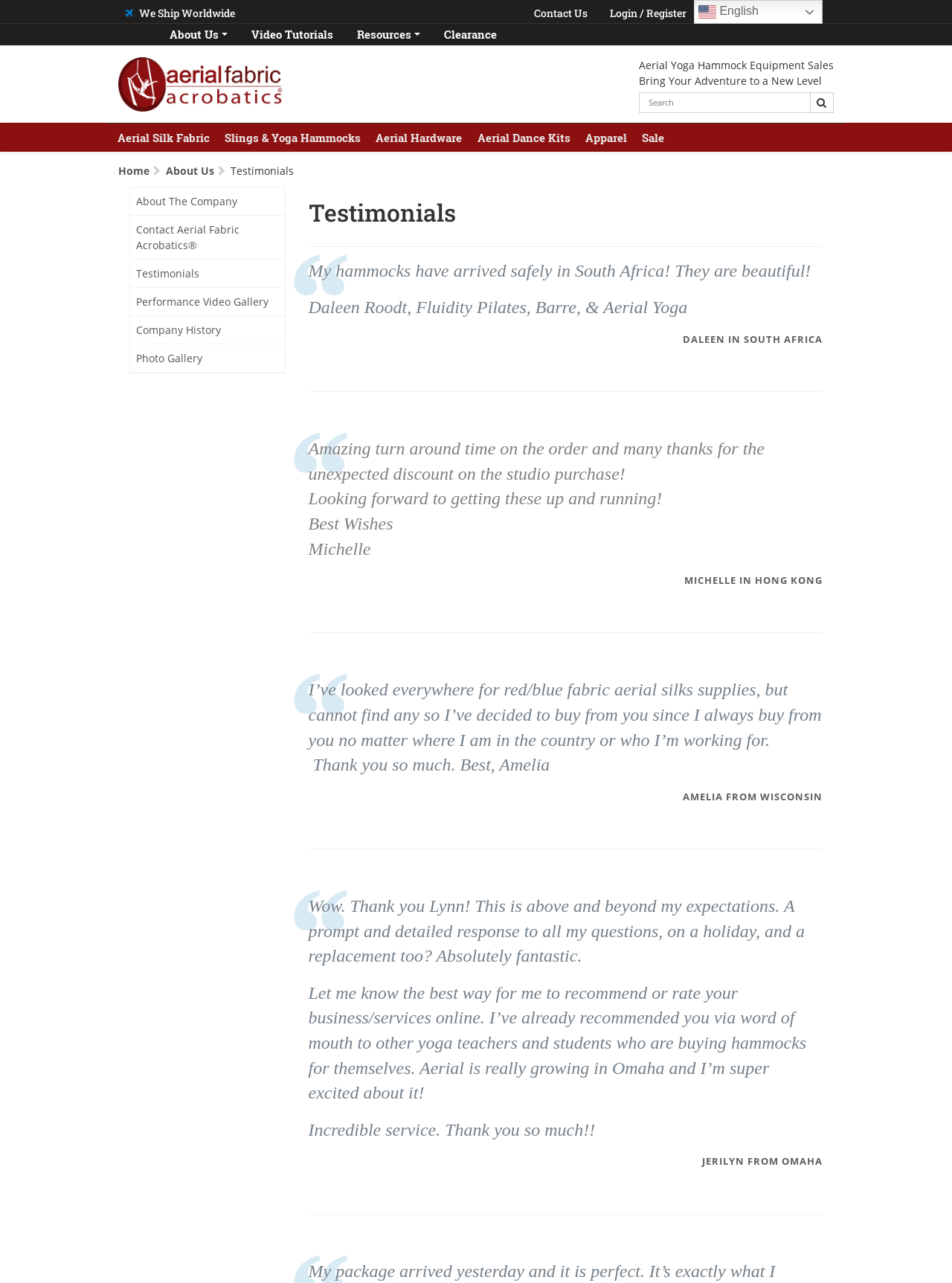Can you find the bounding box coordinates for the element that needs to be clicked to execute this instruction: "Read testimonials from customers"? The coordinates should be given as four float numbers between 0 and 1, i.e., [left, top, right, bottom].

[0.324, 0.202, 0.864, 0.27]